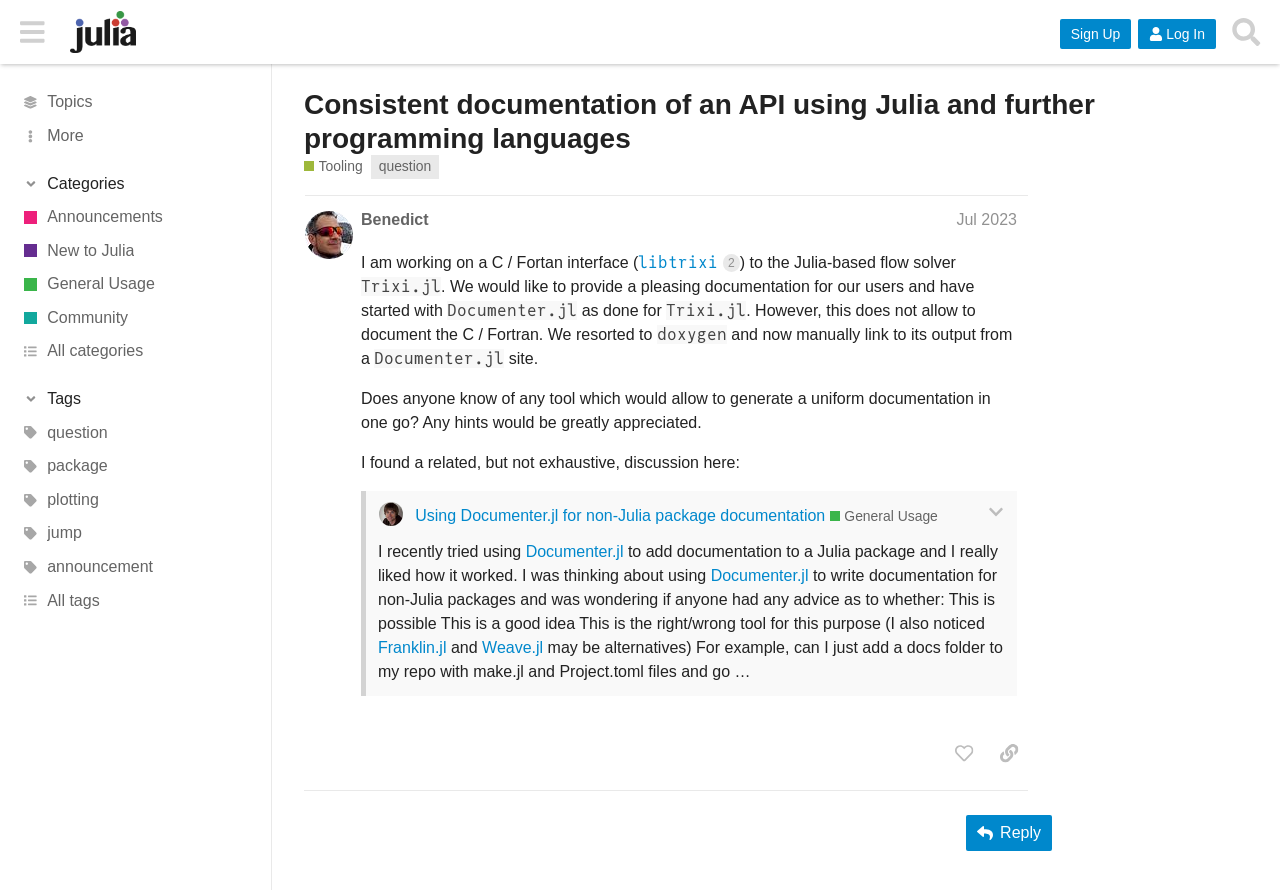Could you determine the bounding box coordinates of the clickable element to complete the instruction: "Click on the 'Sign Up' button"? Provide the coordinates as four float numbers between 0 and 1, i.e., [left, top, right, bottom].

[0.828, 0.021, 0.884, 0.055]